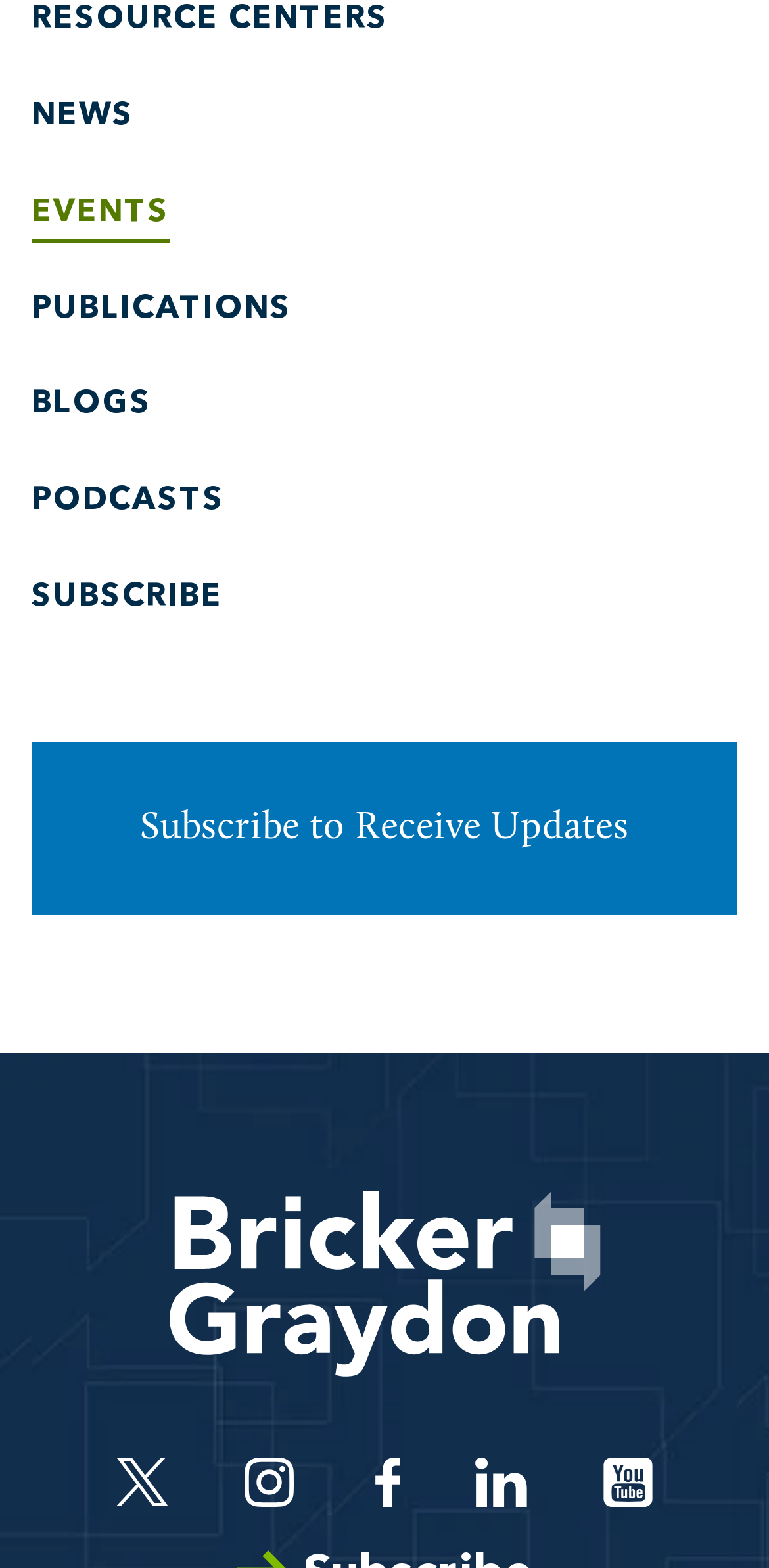What is the last link in the top navigation menu?
From the screenshot, provide a brief answer in one word or phrase.

SUBSCRIBE